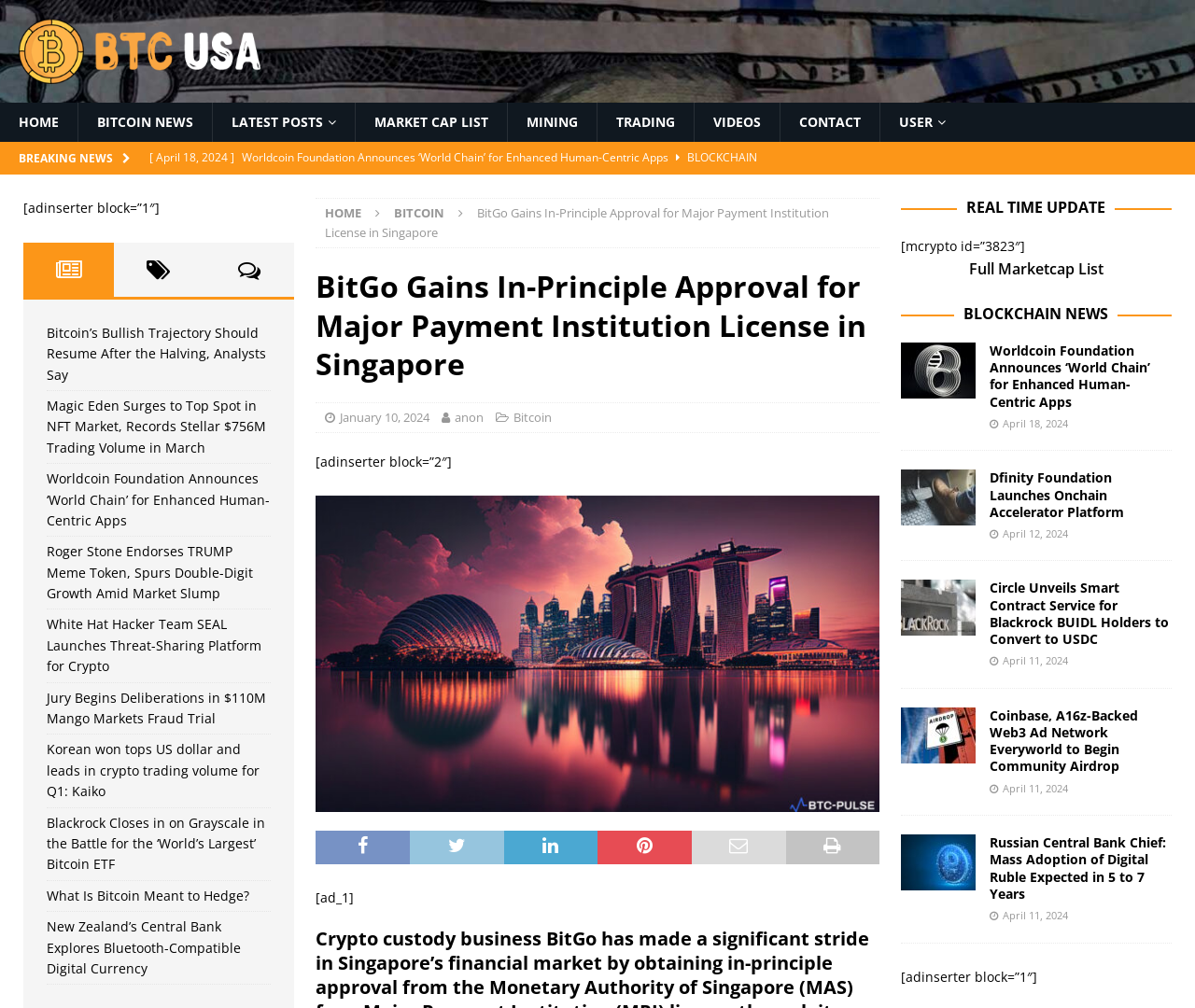Given the element description "Full Marketcap List" in the screenshot, predict the bounding box coordinates of that UI element.

[0.811, 0.256, 0.923, 0.276]